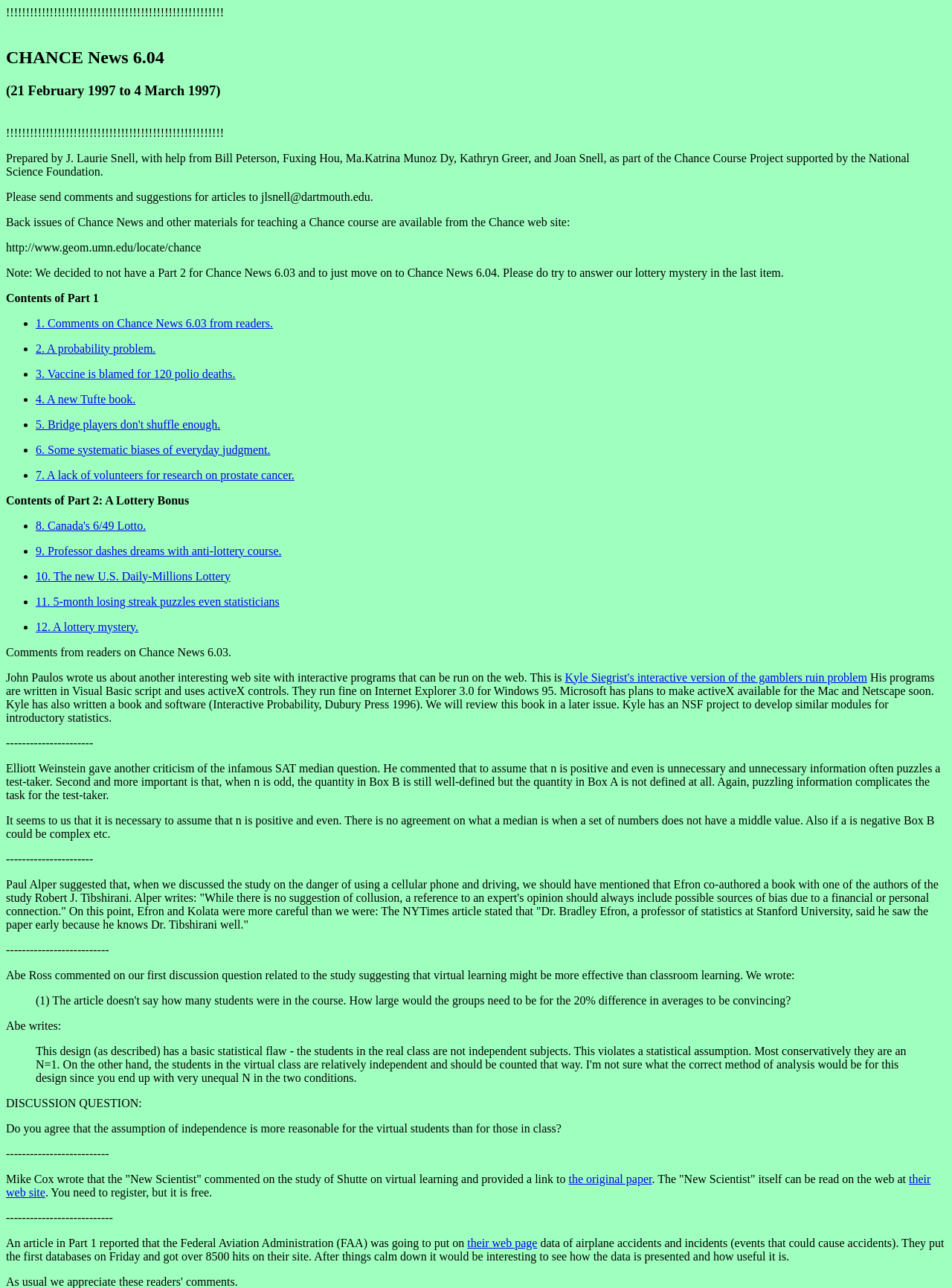Pinpoint the bounding box coordinates of the area that should be clicked to complete the following instruction: "Click on the link to Chance web site". The coordinates must be given as four float numbers between 0 and 1, i.e., [left, top, right, bottom].

[0.006, 0.187, 0.211, 0.197]